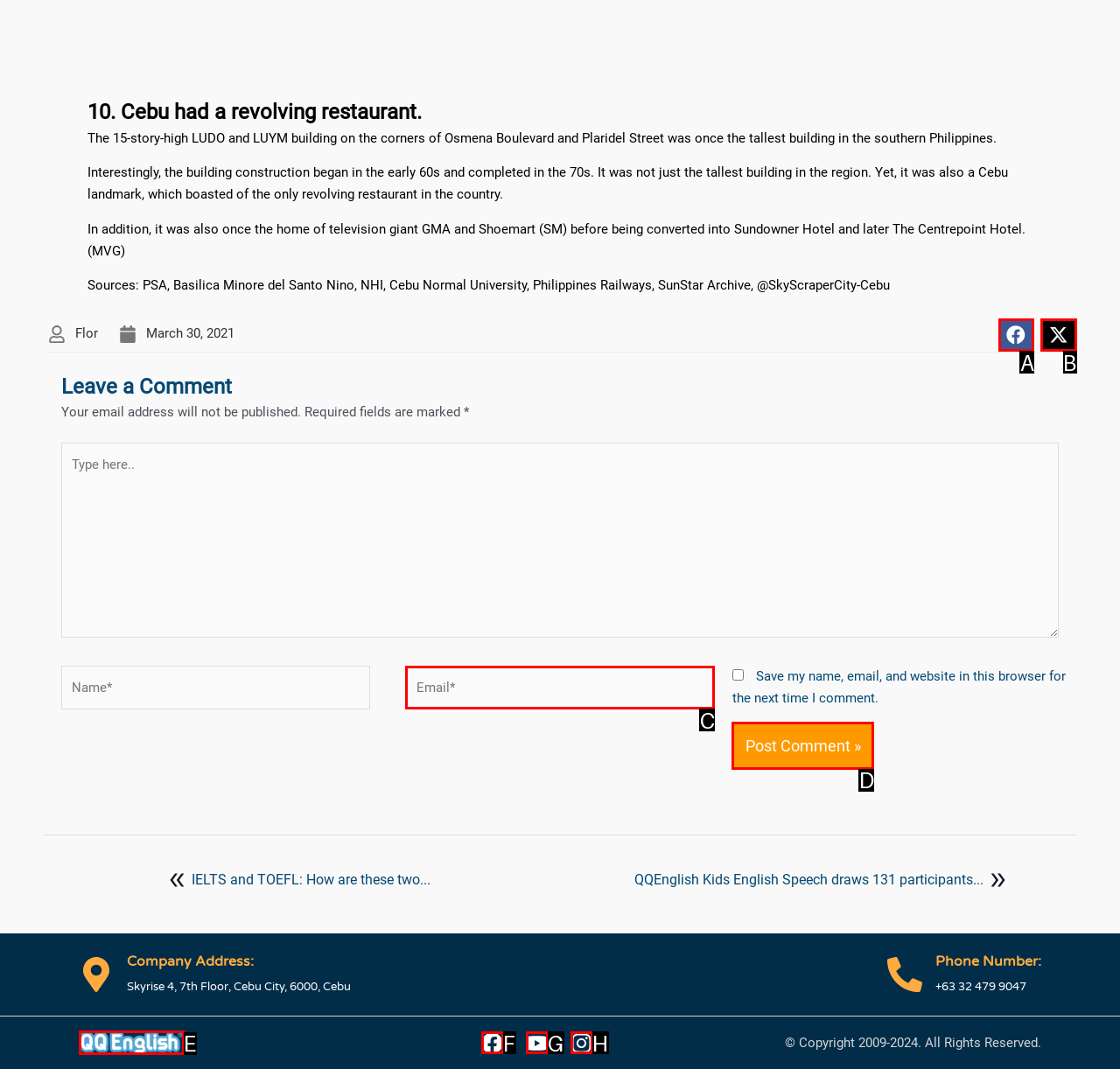Identify the option that corresponds to the given description: name="submit" value="Post Comment »". Reply with the letter of the chosen option directly.

D